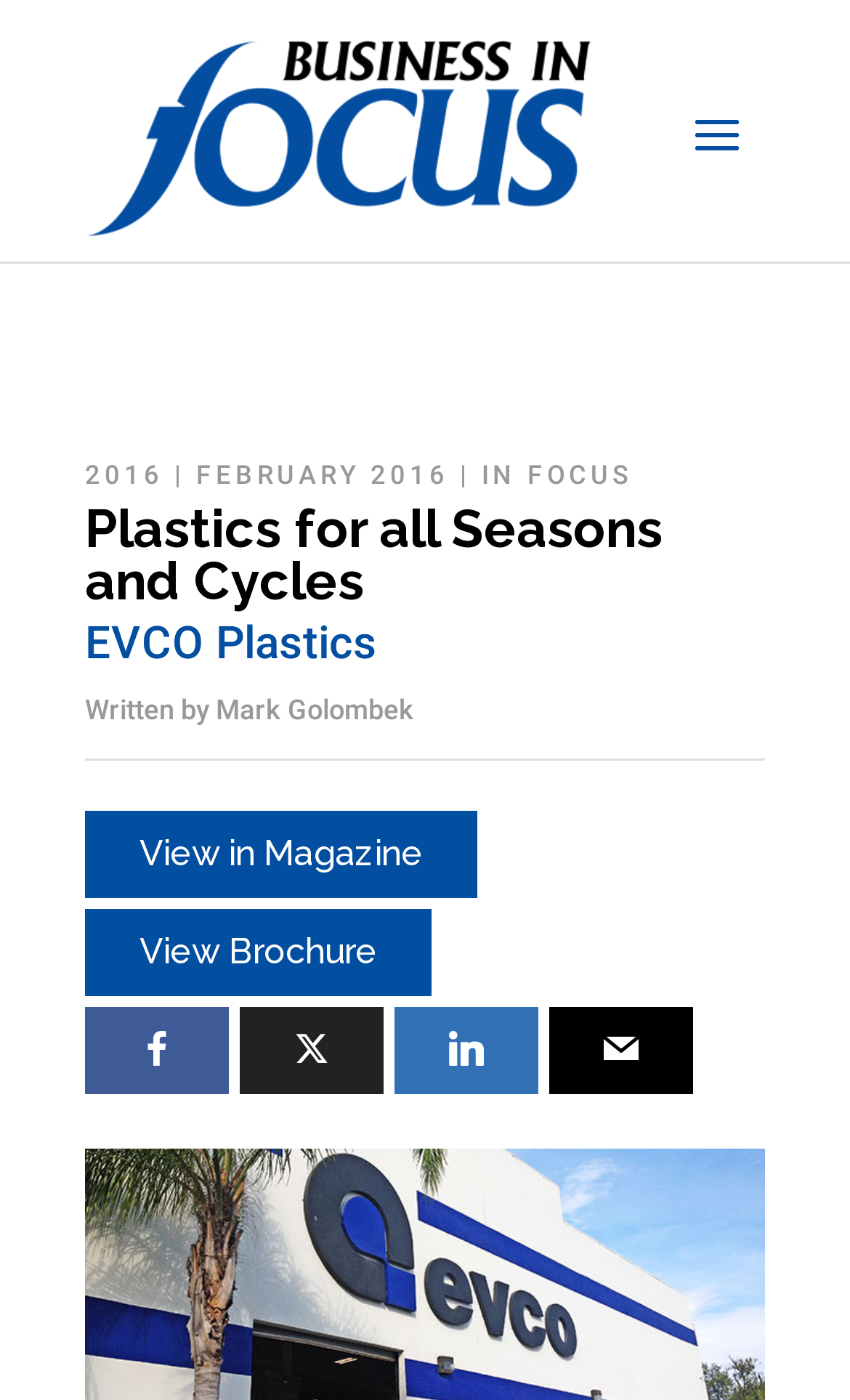Refer to the image and answer the question with as much detail as possible: What is the name of the company featured in the article?

The company name 'EVCO Plastics' can be found in the static text element with bounding box coordinates [0.1, 0.44, 0.444, 0.478].